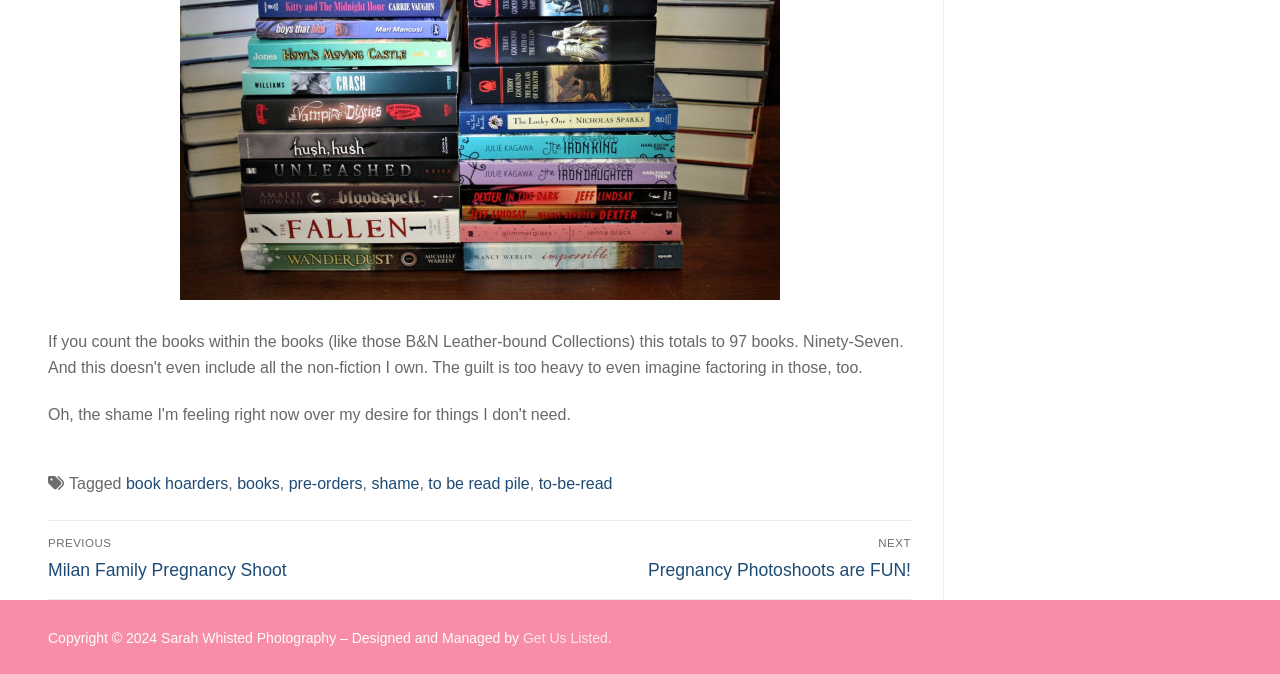Determine the bounding box of the UI component based on this description: "Get Us Listed". The bounding box coordinates should be four float values between 0 and 1, i.e., [left, top, right, bottom].

[0.409, 0.934, 0.475, 0.958]